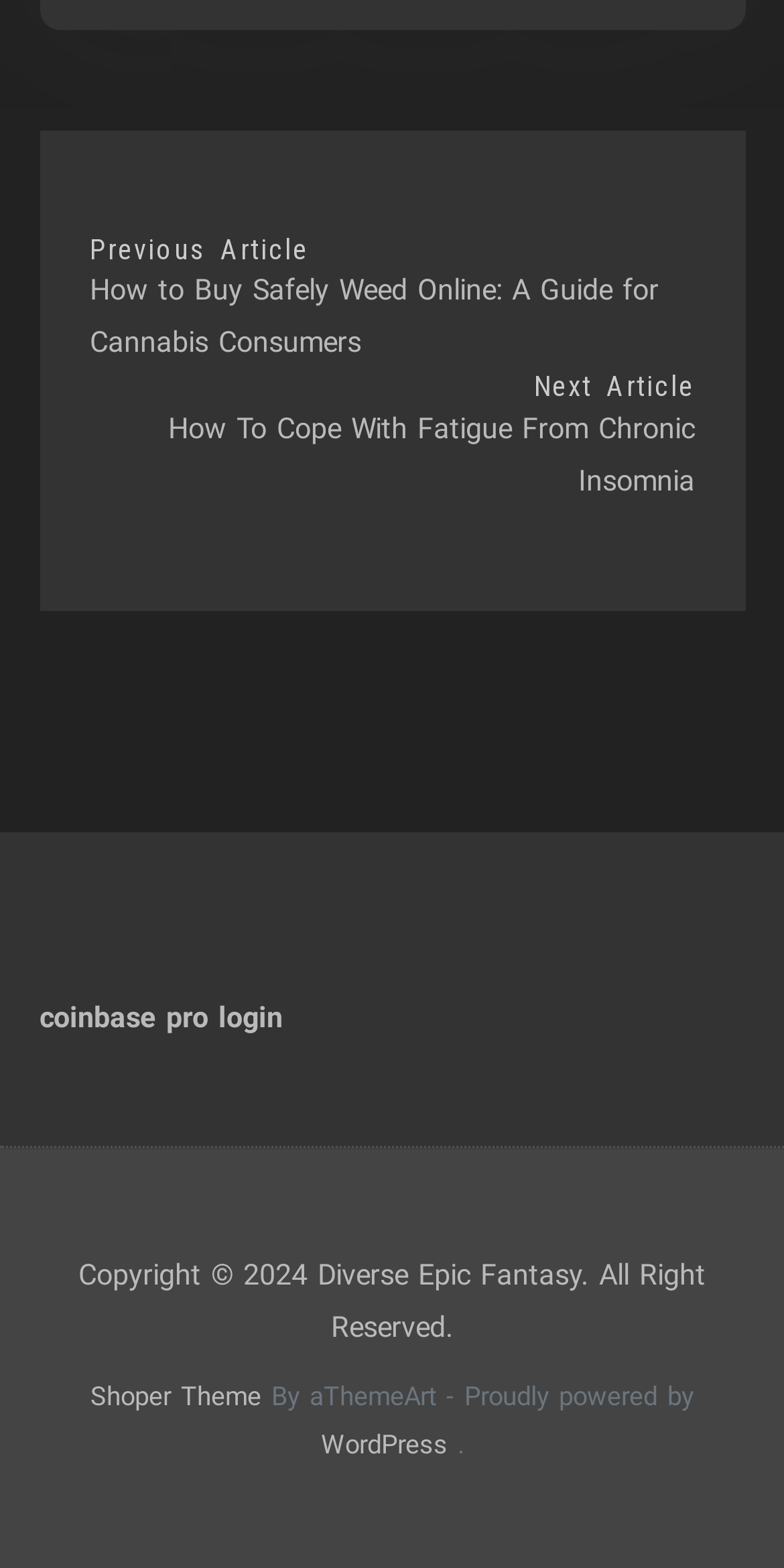Use a single word or phrase to answer the question: What is the text of the first heading?

Previous Article